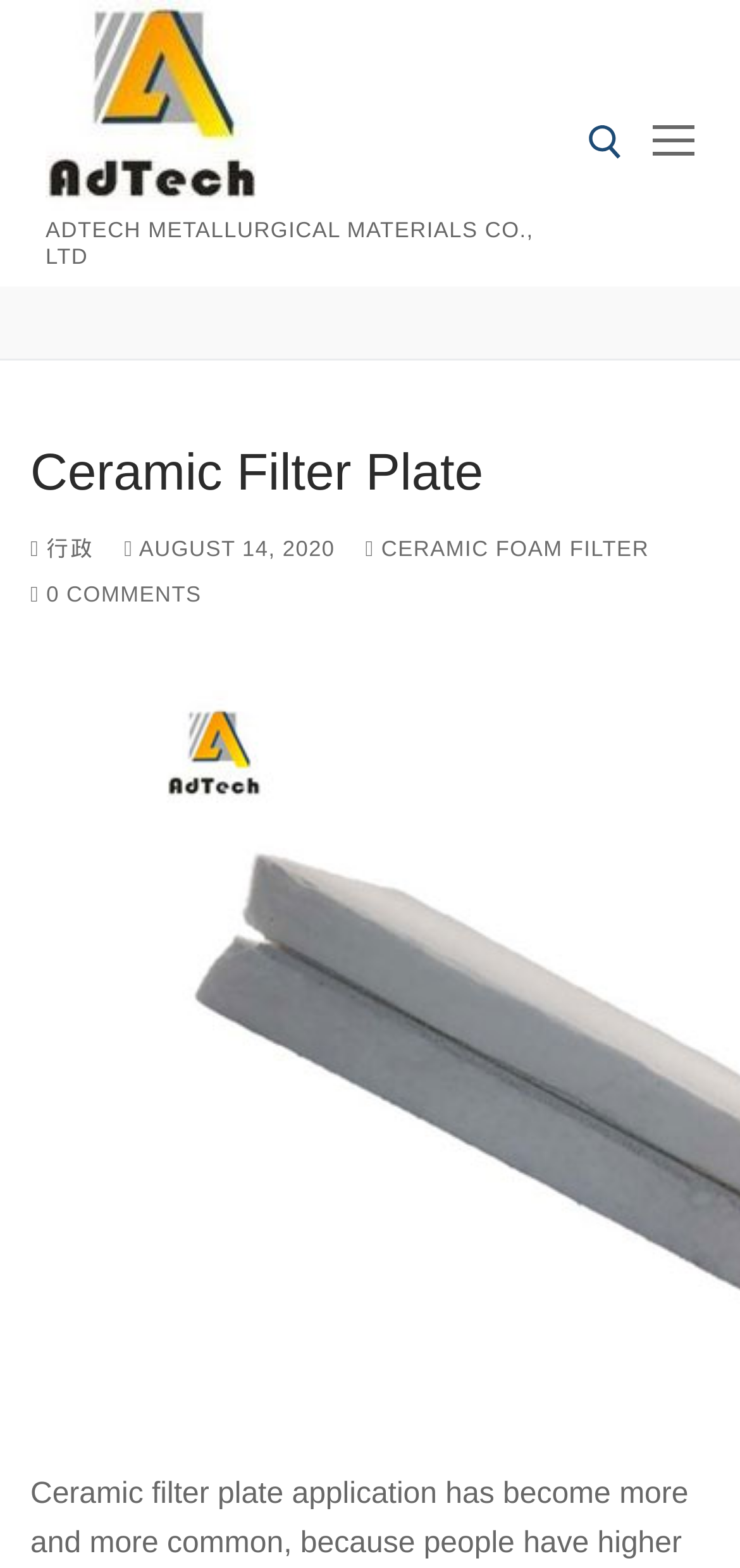How many comments are there for the latest article? Using the information from the screenshot, answer with a single word or phrase.

0